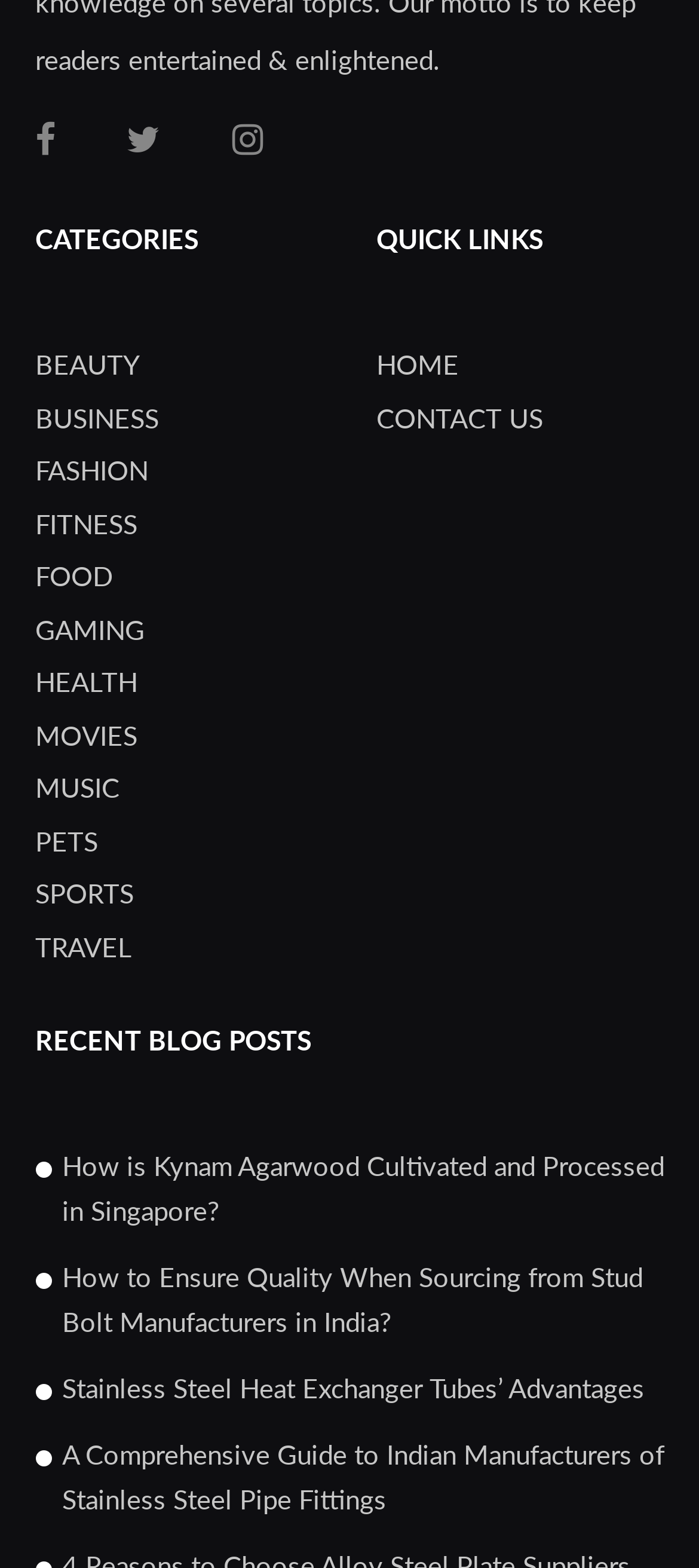Please reply with a single word or brief phrase to the question: 
What is the topic of the first recent blog post?

Kynam Agarwood